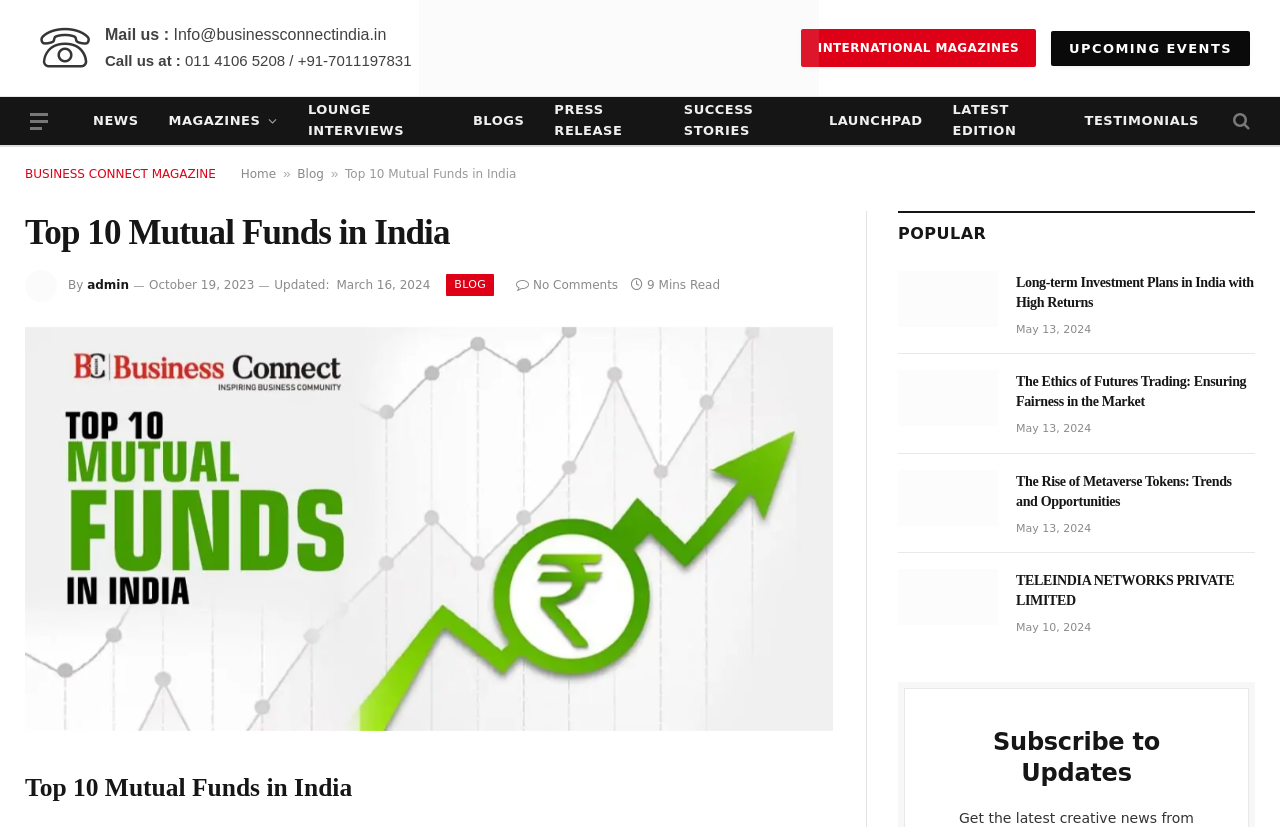How many articles are listed under 'POPULAR'?
Answer the question with a thorough and detailed explanation.

I counted the number of articles listed under the 'POPULAR' heading, which are 'Long-term Investment Plans in India with High Returns', 'The Ethics of Futures Trading: Ensuring Fairness in the Market', 'The Rise of Metaverse Tokens: Trends and Opportunities', and 'Teleindia Networks Private Limited'. There are 4 articles in total.